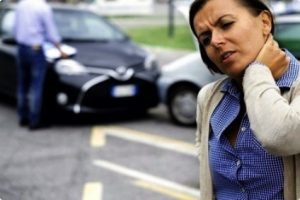Paint a vivid picture with your words by describing the image in detail.

The image depicts a woman with a concerned expression, holding her neck as if in pain, indicating that she may have sustained an injury. She stands in a parking area where a car accident has occurred, with a silver car visible in the background and another person seemingly documenting the incident. This scene highlights the potential consequences of road accidents and serves as a visual representation for an article discussing legal rights after being involved in a car accident. The accompanying text emphasizes the importance of understanding legal rights and the process of claiming compensation for injuries sustained due to negligence on the road.